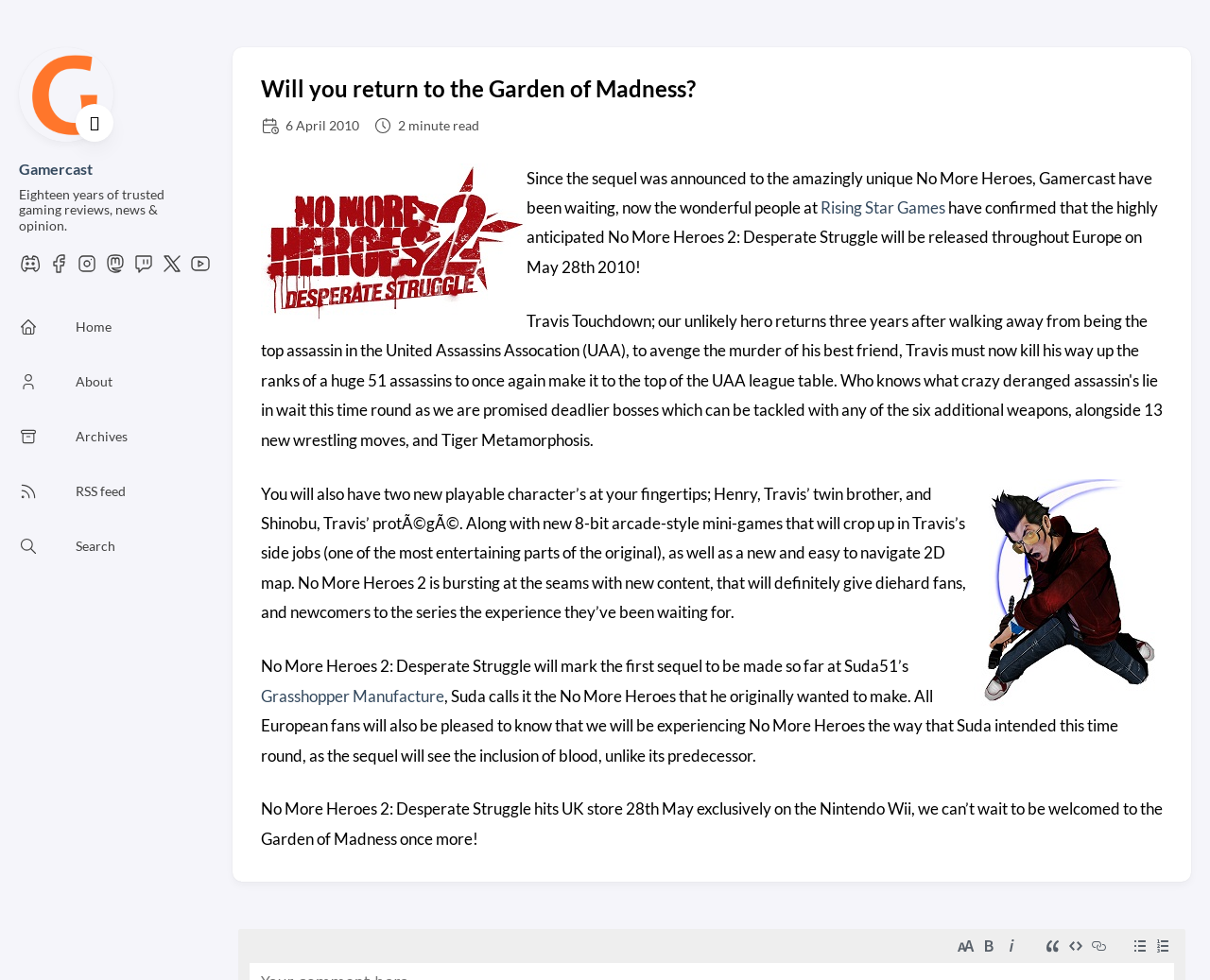Please determine the bounding box coordinates for the UI element described here. Use the format (top-left x, top-left y, bottom-right x, bottom-right y) with values bounded between 0 and 1: Rising Star Games

[0.678, 0.202, 0.781, 0.222]